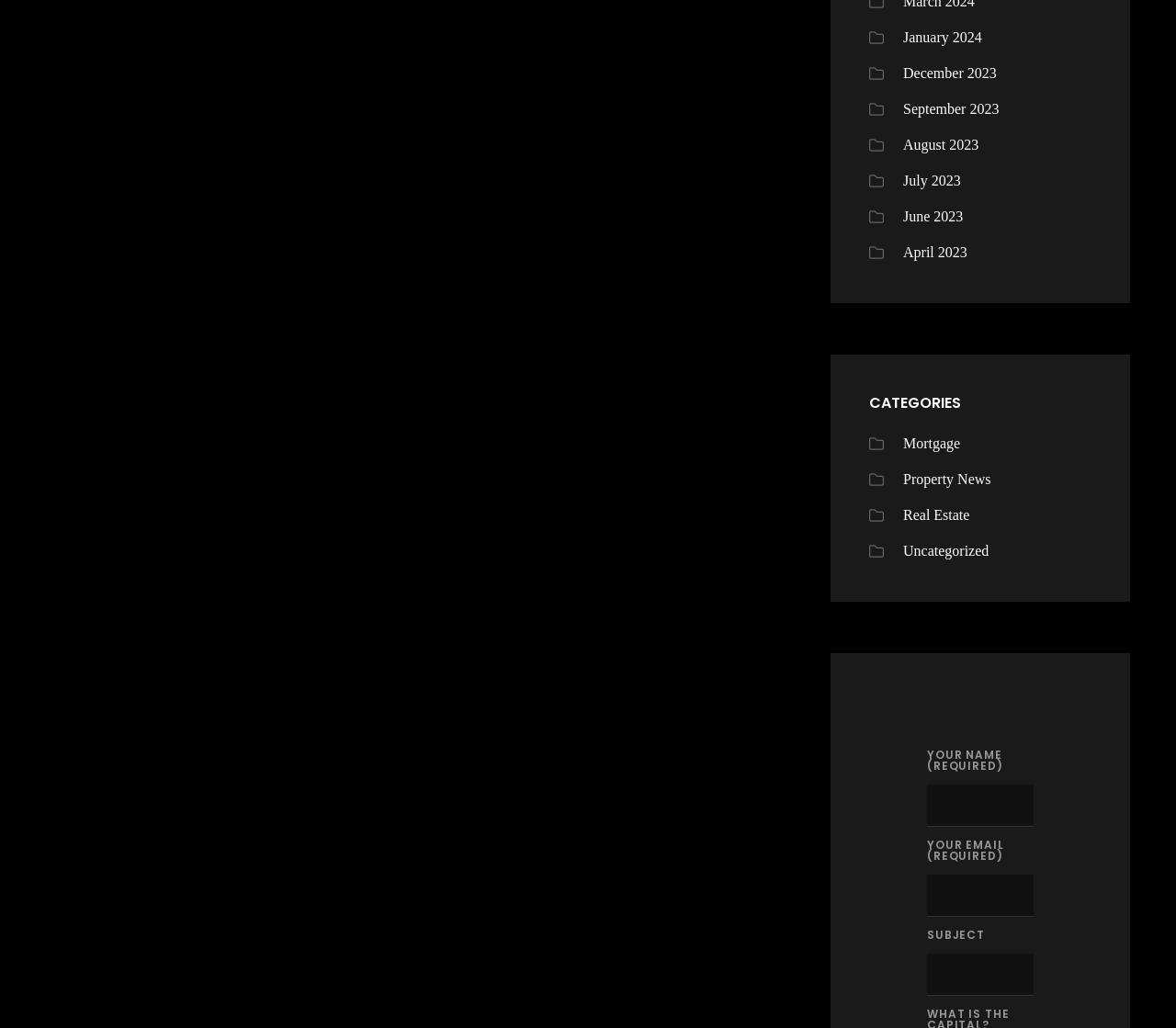Reply to the question with a single word or phrase:
How many months are listed on the webpage?

6